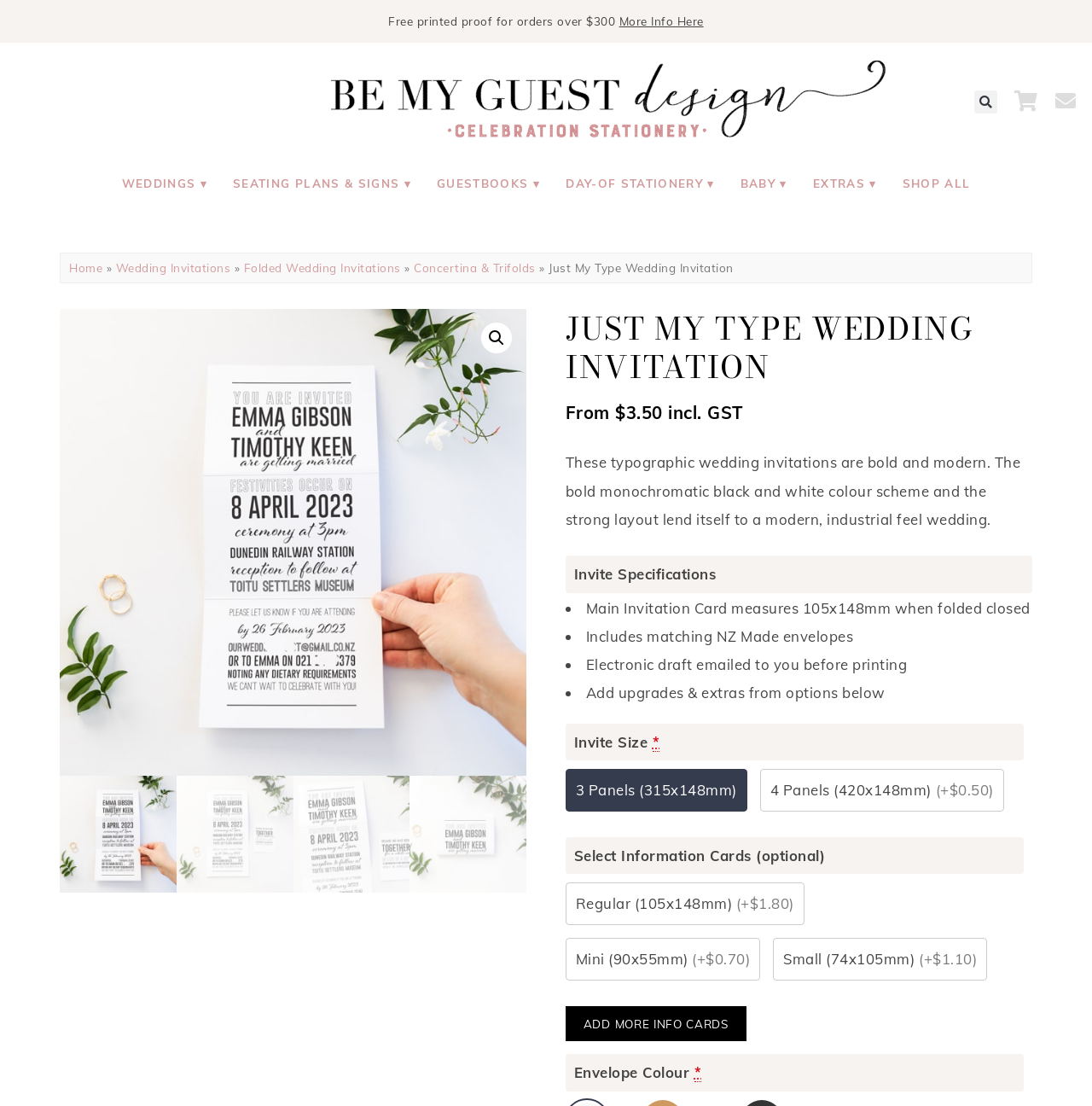Extract the bounding box of the UI element described as: "Home".

[0.063, 0.235, 0.094, 0.248]